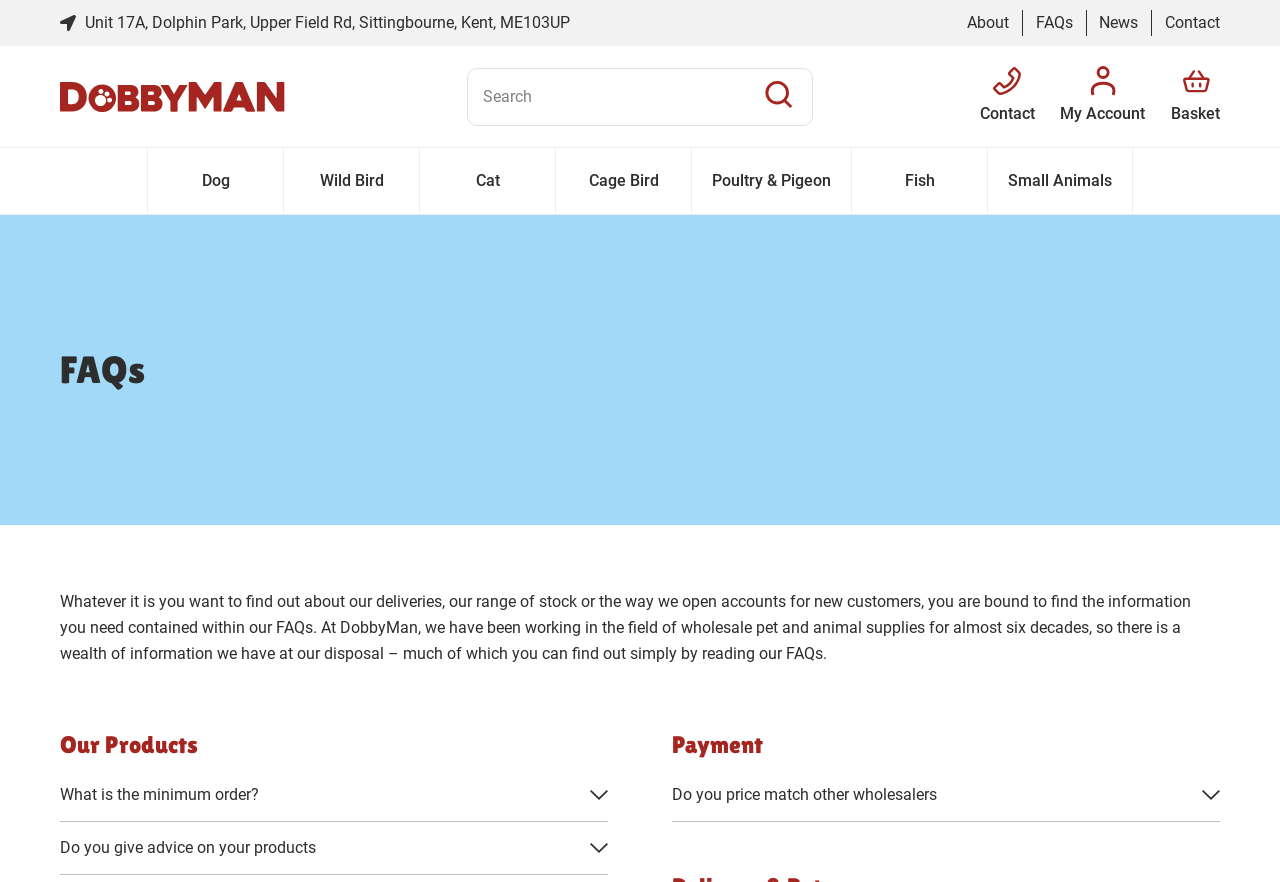Specify the bounding box coordinates of the region I need to click to perform the following instruction: "View FAQs". The coordinates must be four float numbers in the range of 0 to 1, i.e., [left, top, right, bottom].

[0.047, 0.395, 0.113, 0.444]